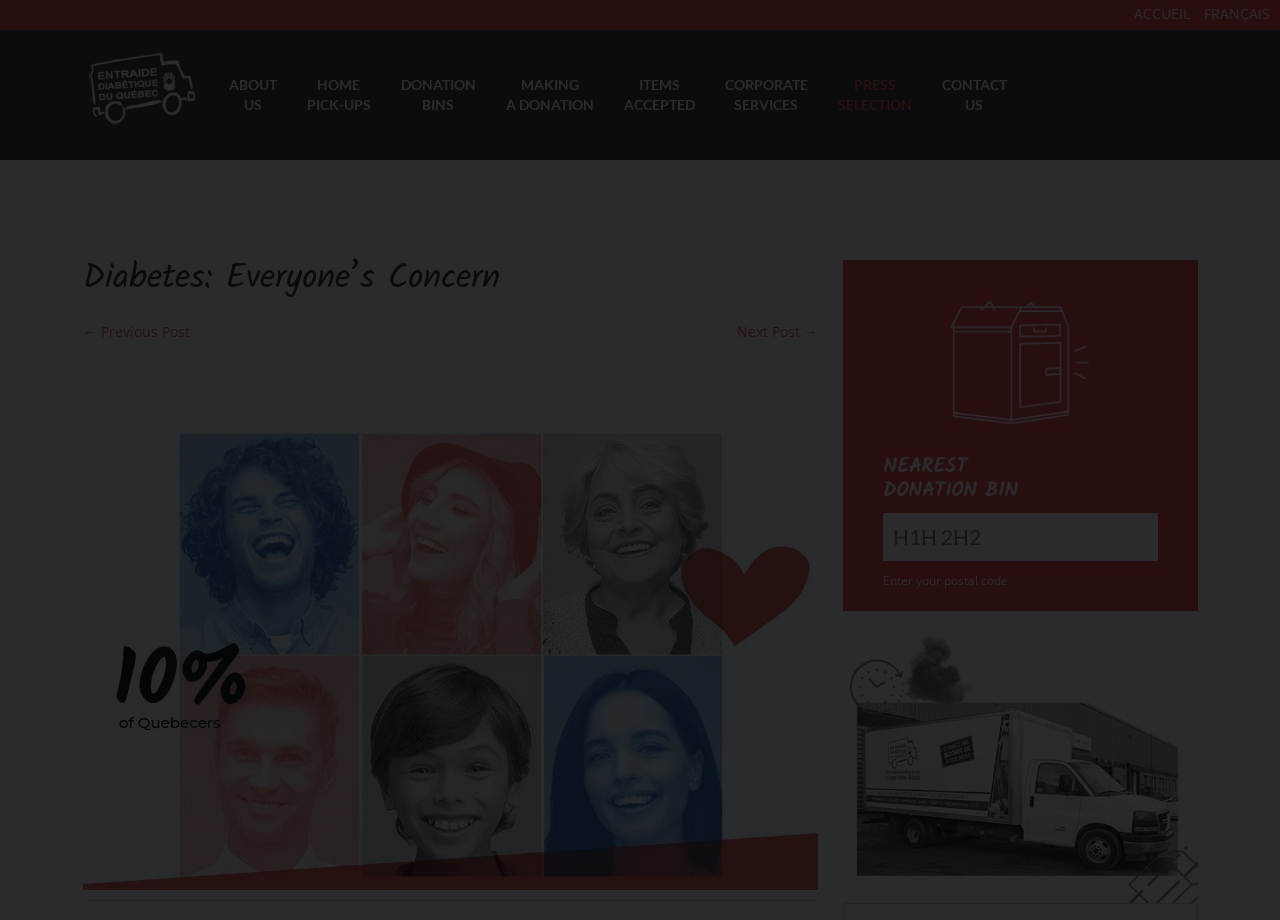Could you provide the bounding box coordinates for the portion of the screen to click to complete this instruction: "Enter your postal code"?

[0.689, 0.557, 0.904, 0.609]